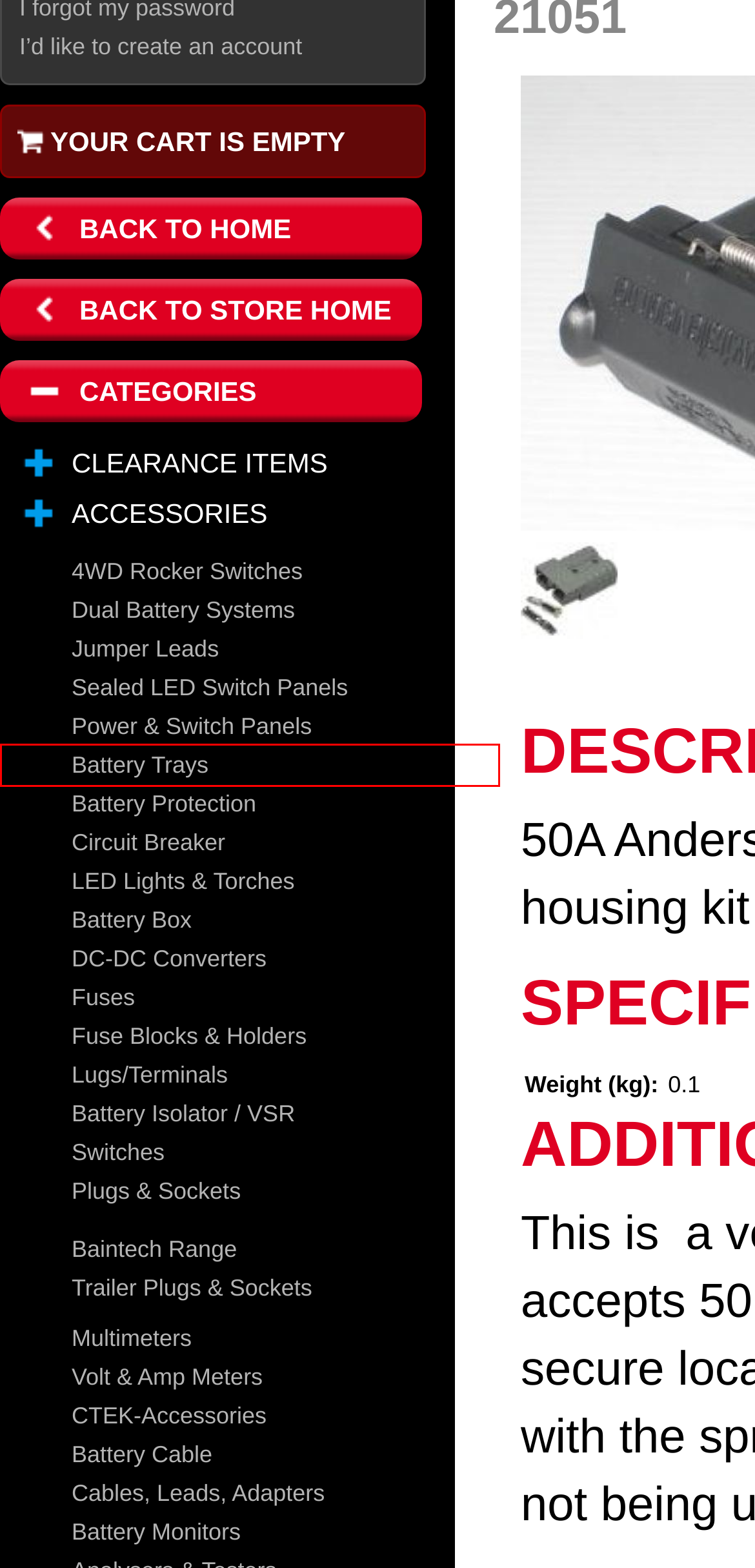You have a screenshot of a webpage, and a red bounding box highlights an element. Select the webpage description that best fits the new page after clicking the element within the bounding box. Options are:
A. Dual Battery Systems | Battery Business
B. Baintech Range | Battery Business
C. Plugs & Sockets | Battery Business
D. Lugs/Terminals | Battery Business
E. Jumper Leads | Battery Business
F. Battery Monitors | Battery Business
G. Sealed LED Switch Panels | Battery Business
H. Battery Trays | Battery Business

H